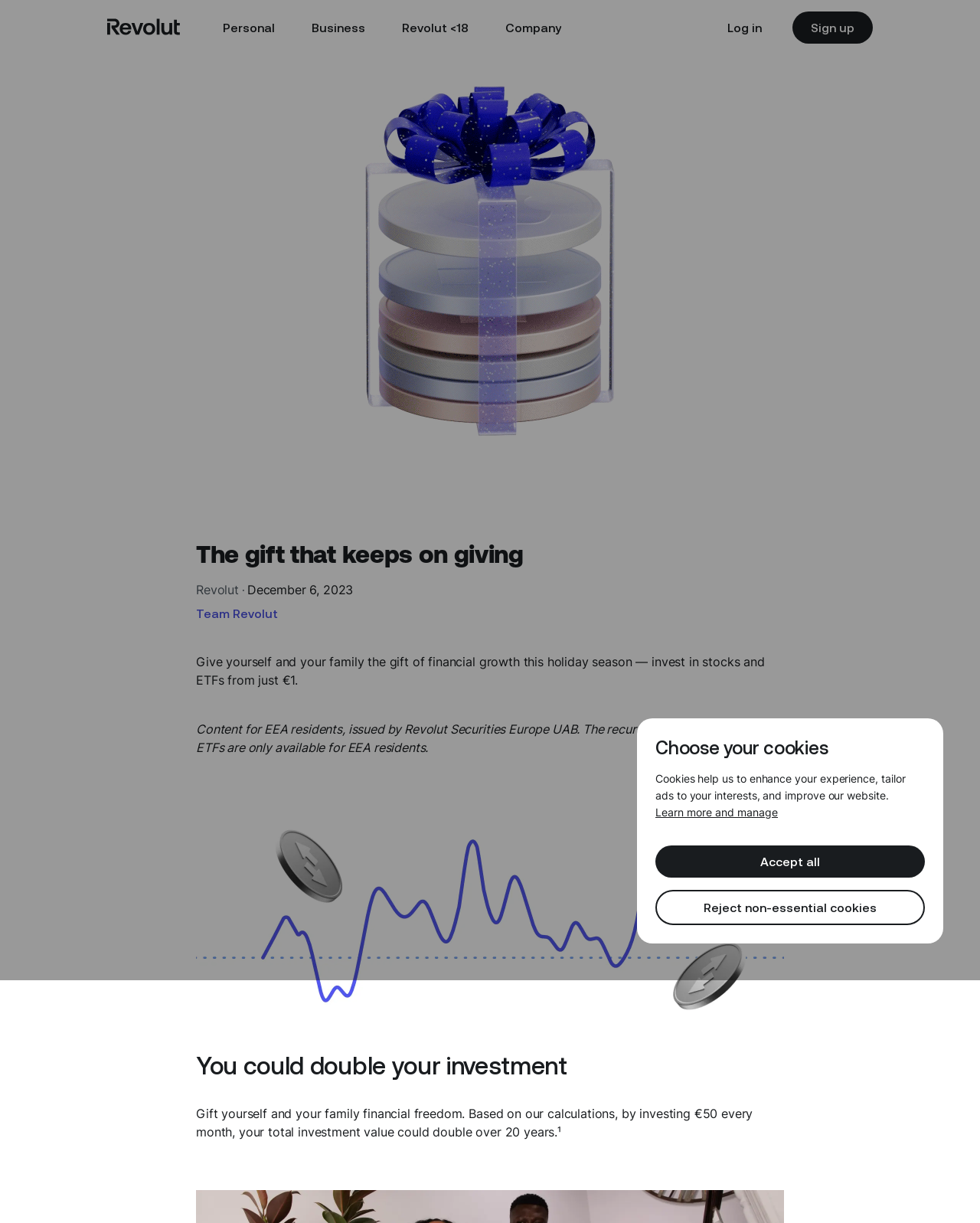Determine the coordinates of the bounding box that should be clicked to complete the instruction: "Click on the Log in button". The coordinates should be represented by four float numbers between 0 and 1: [left, top, right, bottom].

[0.723, 0.009, 0.796, 0.036]